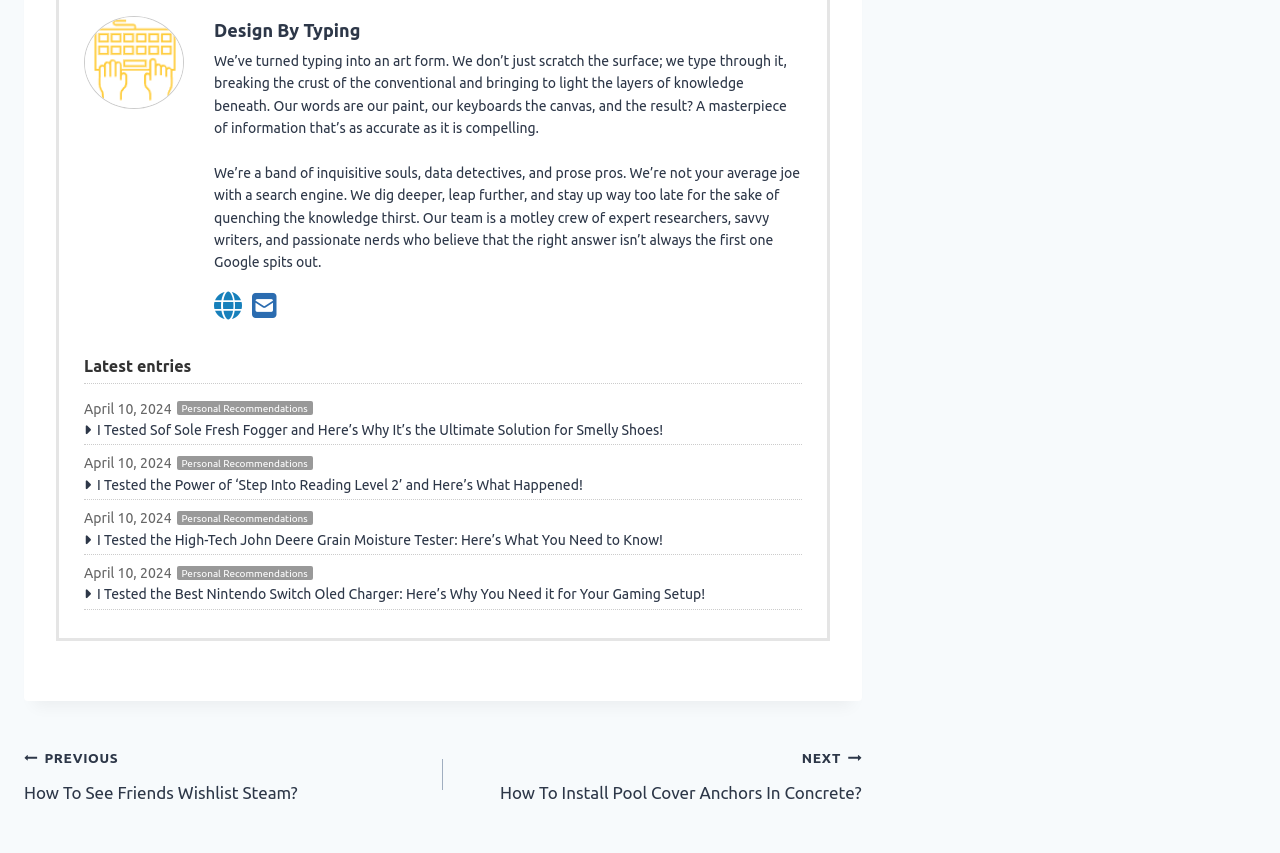Find and indicate the bounding box coordinates of the region you should select to follow the given instruction: "View 'Latest entries'".

[0.066, 0.415, 0.626, 0.45]